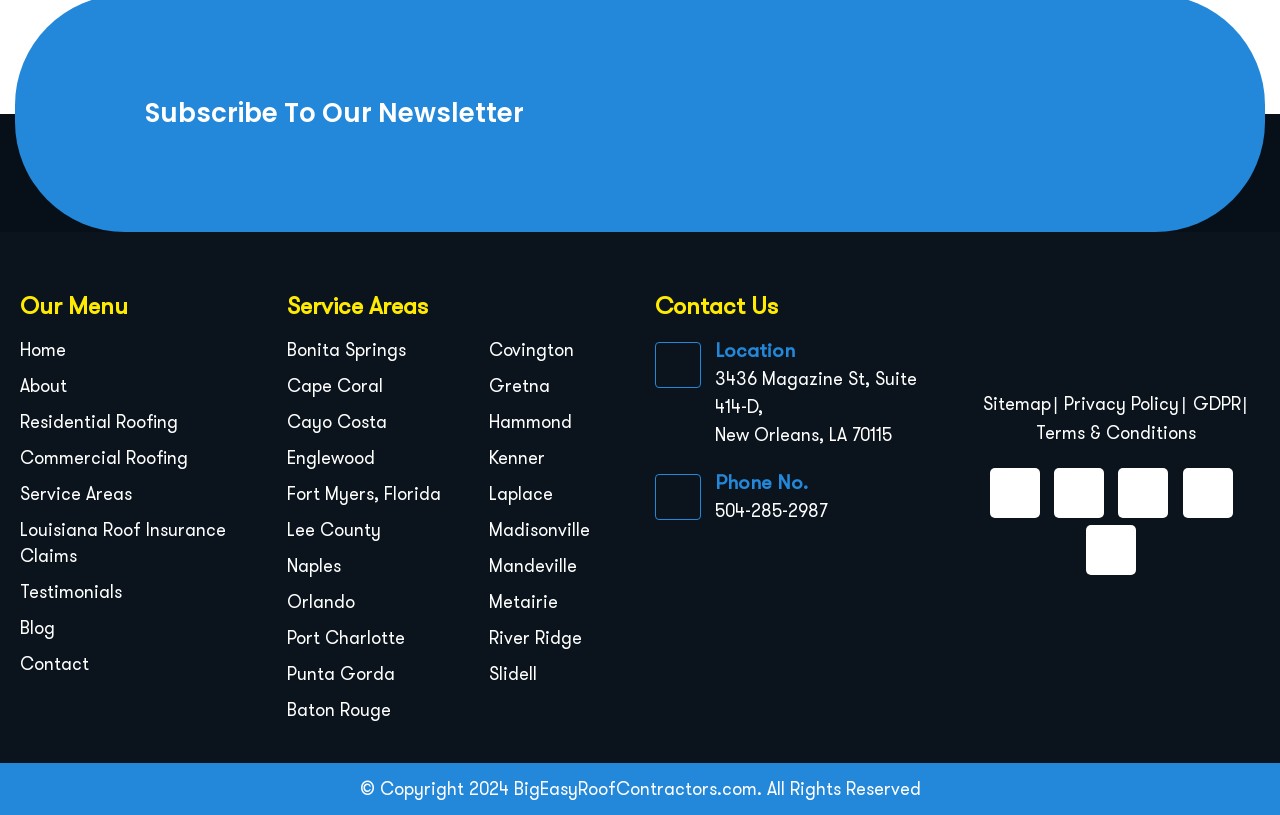Indicate the bounding box coordinates of the element that must be clicked to execute the instruction: "Call the phone number". The coordinates should be given as four float numbers between 0 and 1, i.e., [left, top, right, bottom].

[0.559, 0.61, 0.646, 0.645]